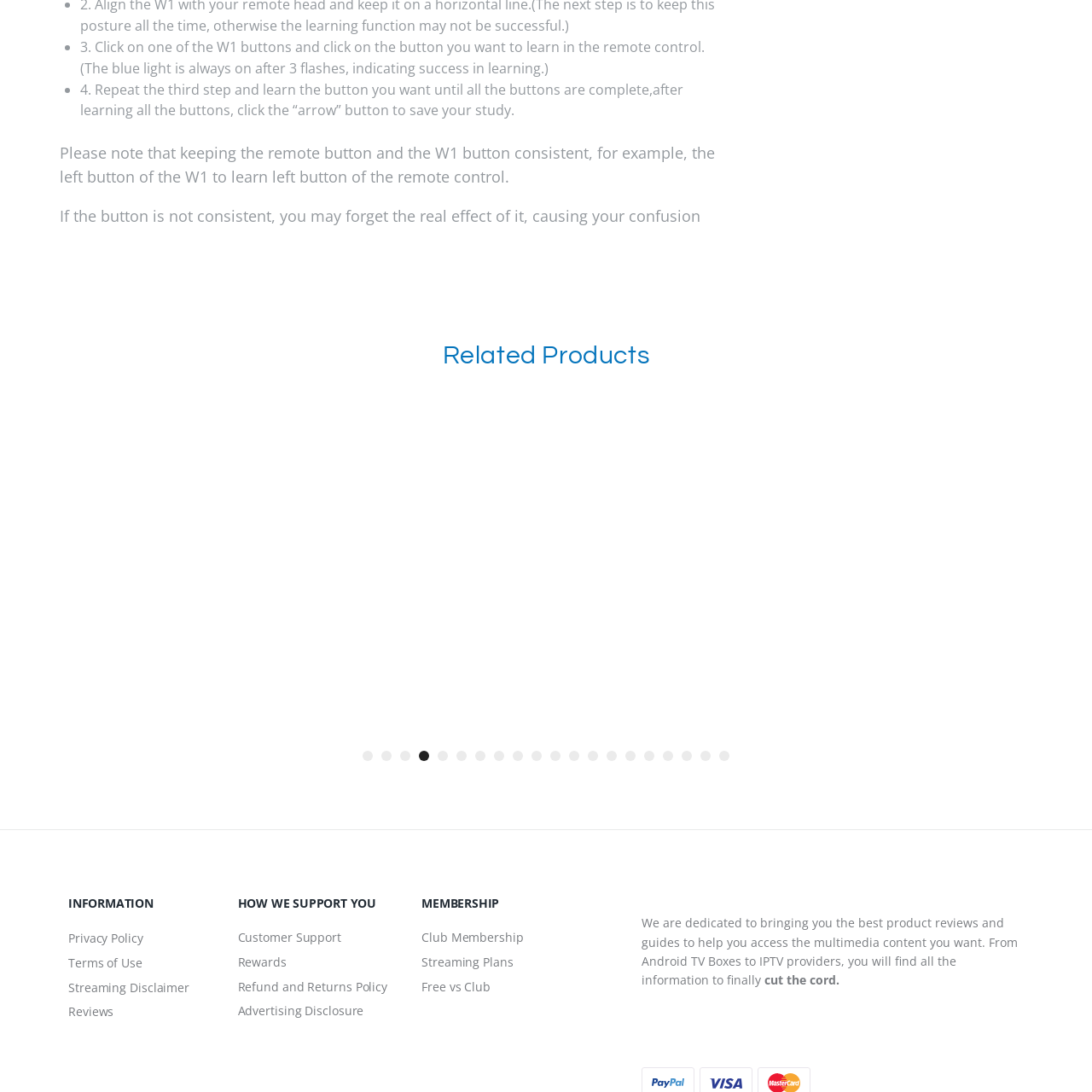What is the purpose of the logo?
Please focus on the image surrounded by the red bounding box and provide a one-word or phrase answer based on the image.

To attract customers